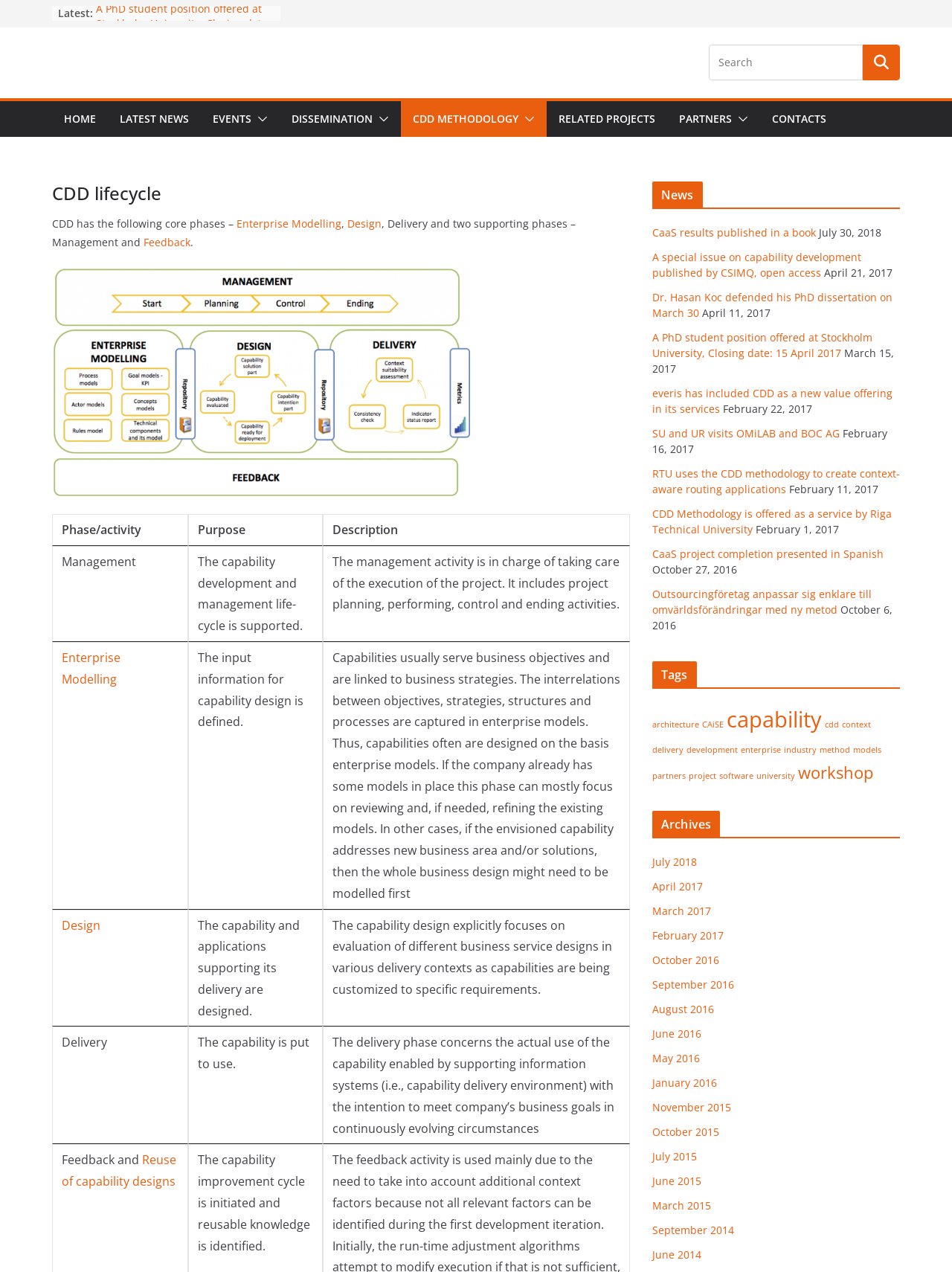Please specify the bounding box coordinates for the clickable region that will help you carry out the instruction: "Search for something".

[0.745, 0.035, 0.945, 0.063]